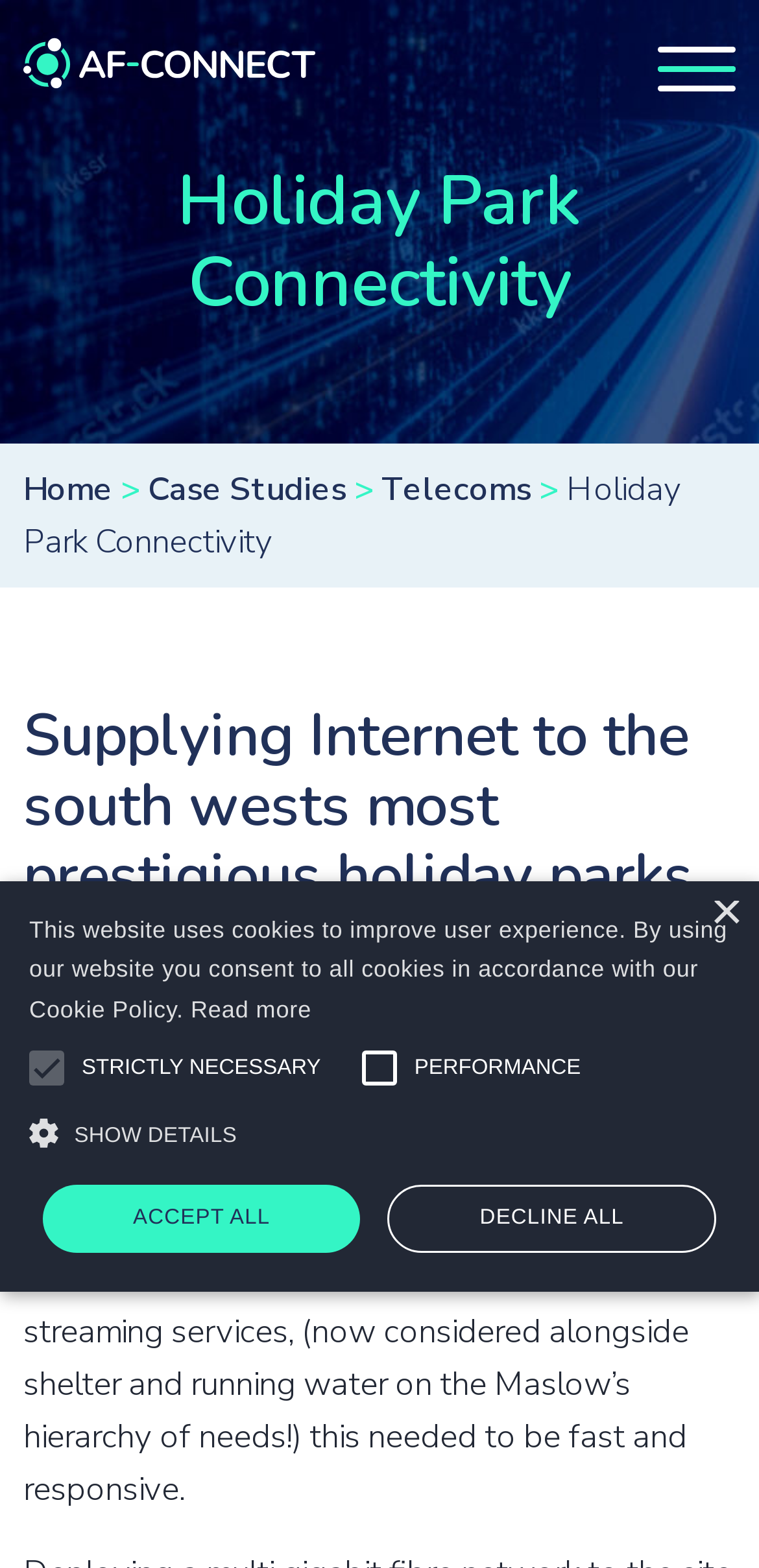Extract the bounding box of the UI element described as: "parent_node: London: aria-label="Toggle navigation"".

[0.867, 0.029, 0.969, 0.058]